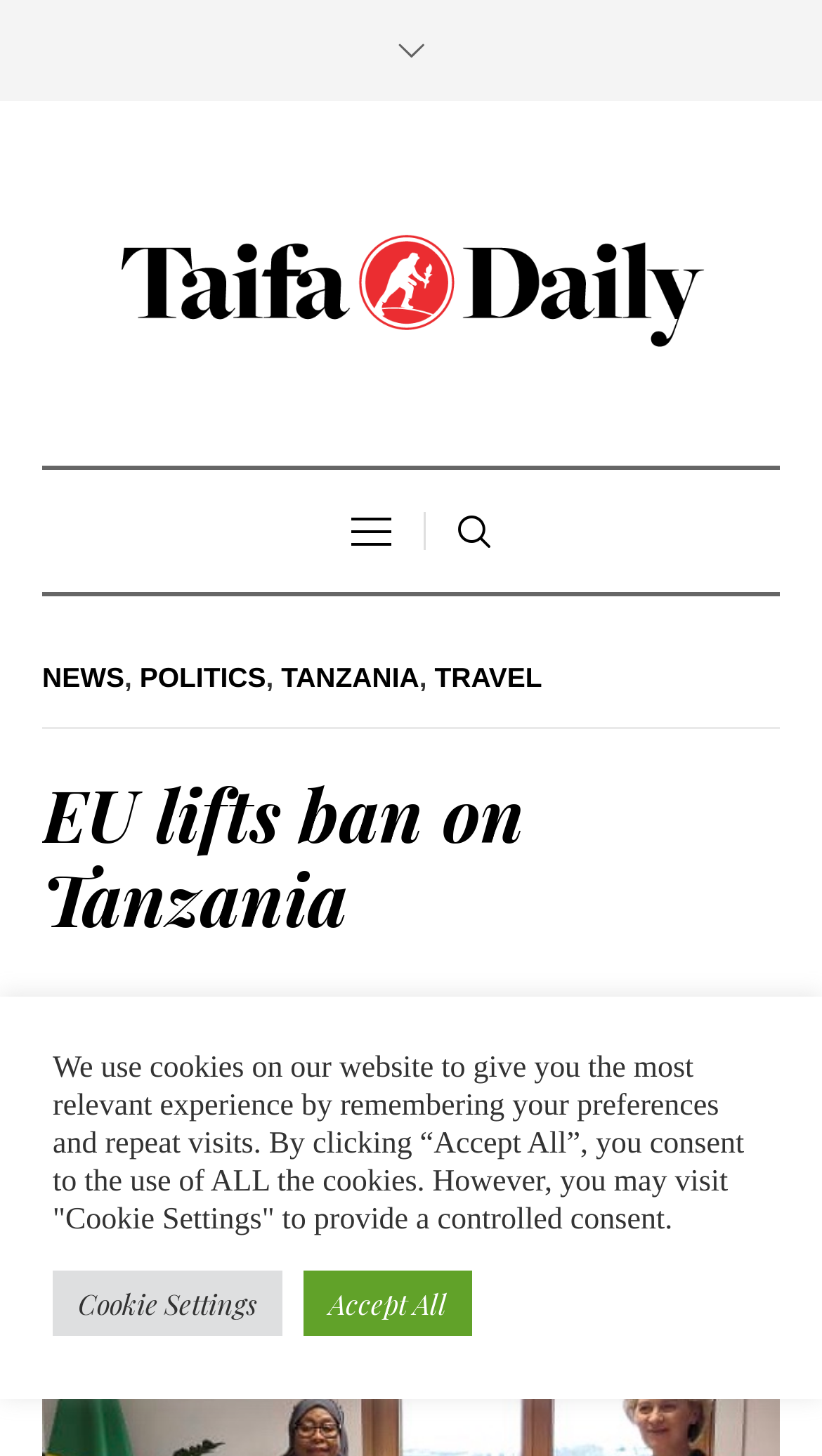Determine the bounding box coordinates of the clickable region to execute the instruction: "view NEWS page". The coordinates should be four float numbers between 0 and 1, denoted as [left, top, right, bottom].

[0.051, 0.455, 0.151, 0.476]